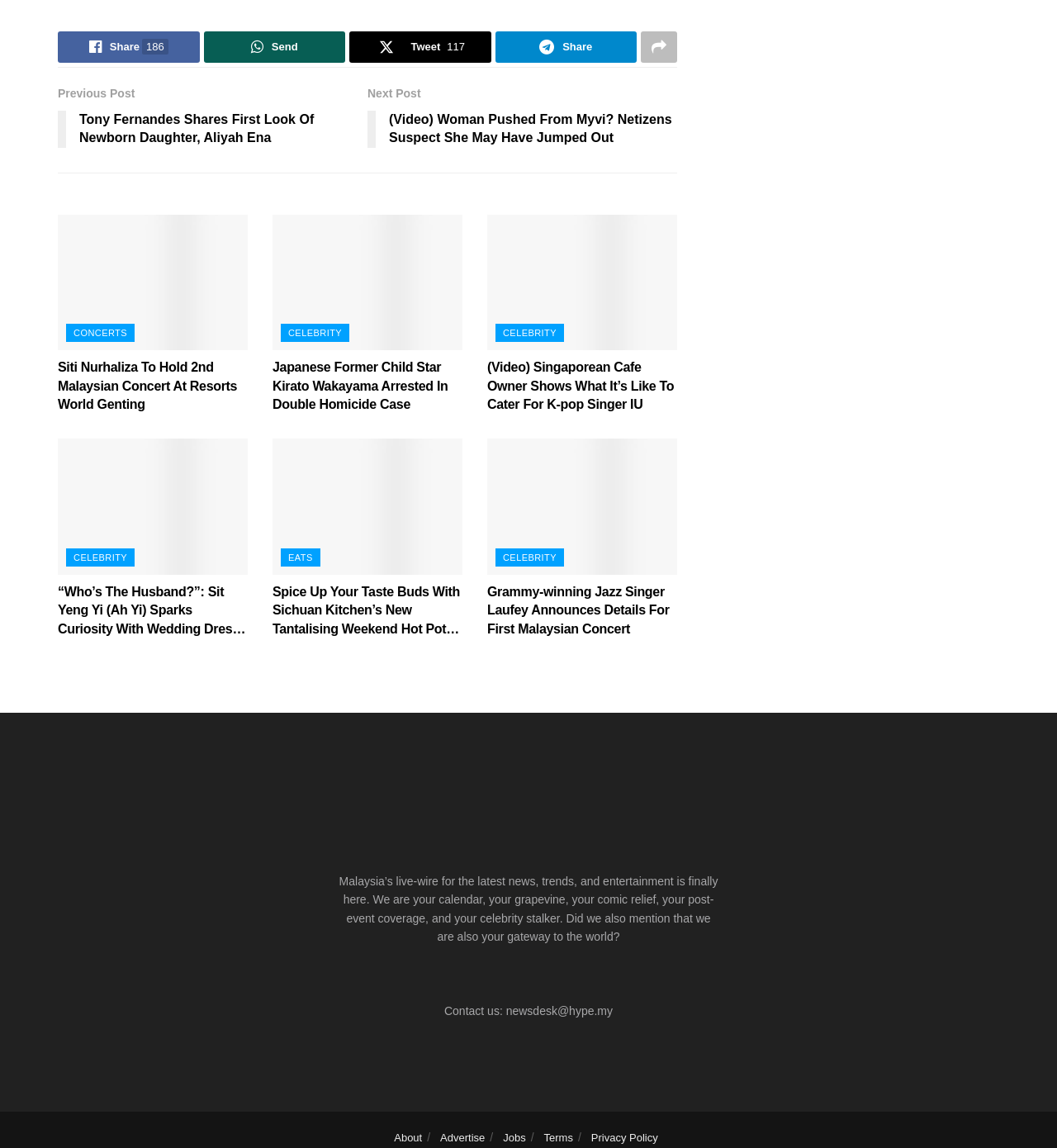Extract the bounding box coordinates for the HTML element that matches this description: "parent_node: Share186". The coordinates should be four float numbers between 0 and 1, i.e., [left, top, right, bottom].

[0.606, 0.027, 0.641, 0.054]